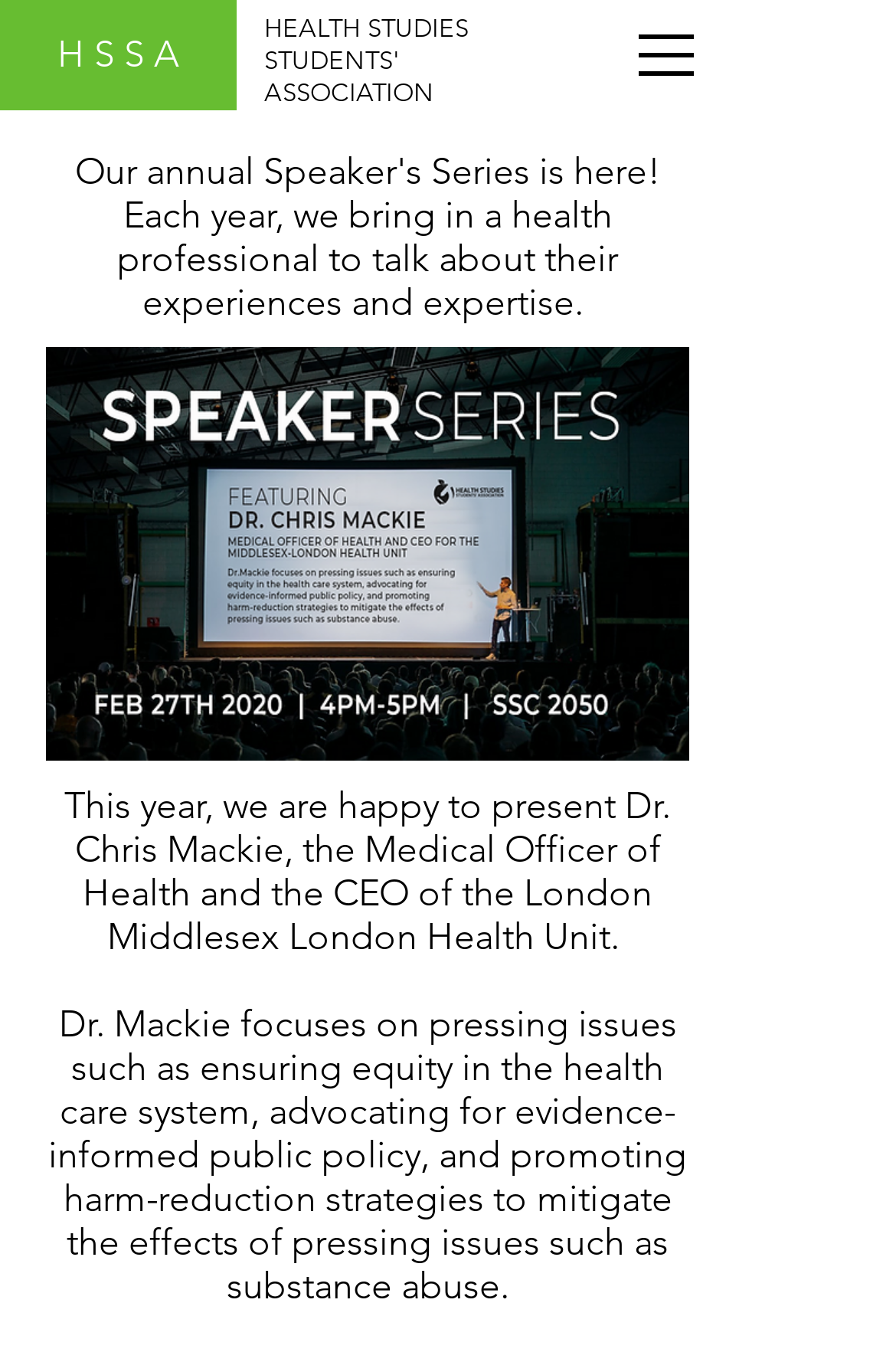Please reply to the following question using a single word or phrase: 
What is the name of the association?

HSSA